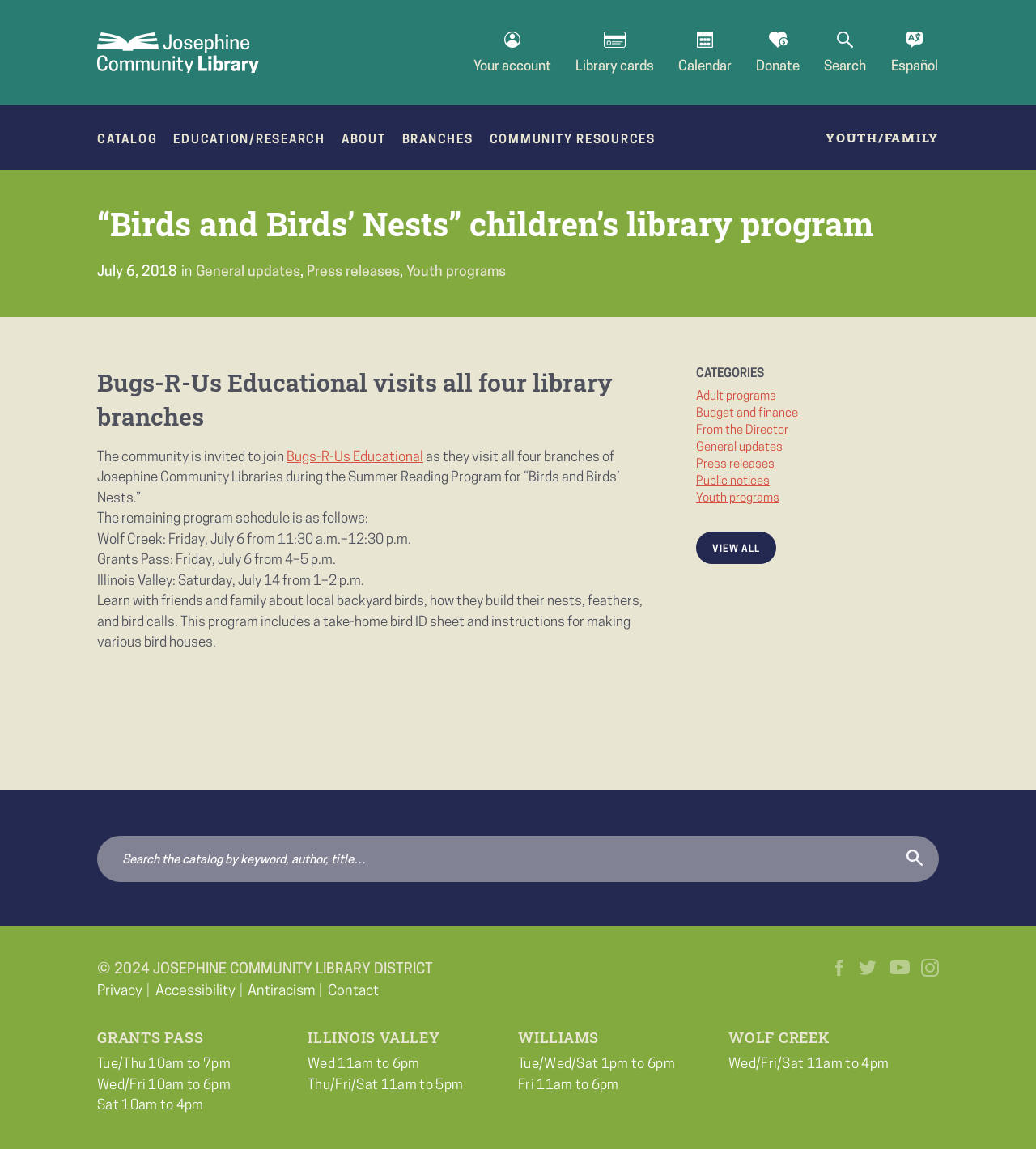Please answer the following question using a single word or phrase: 
What is the organization visiting all four library branches?

Bugs-R-Us Educational